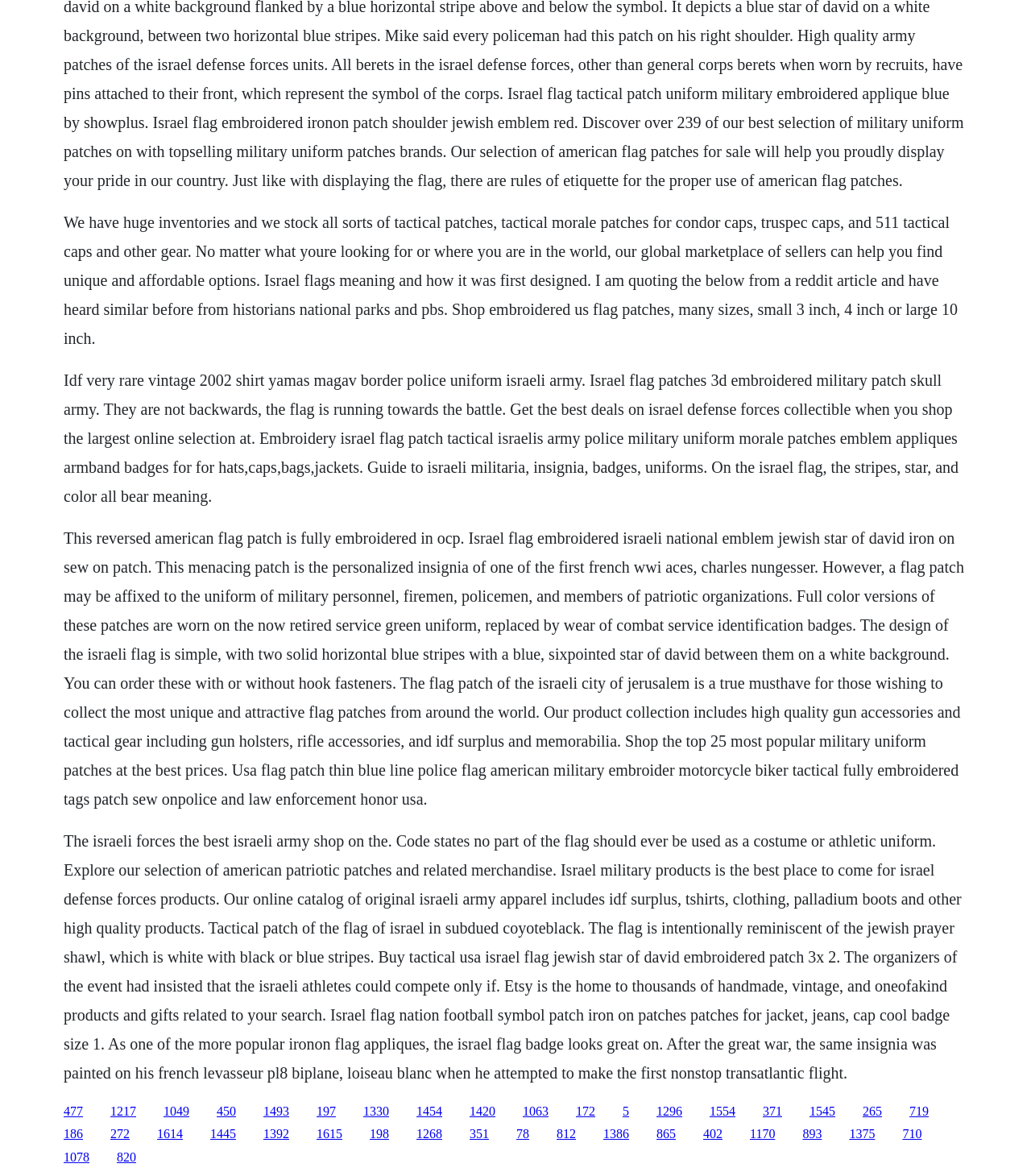Please identify the bounding box coordinates of the element's region that I should click in order to complete the following instruction: "Learn about Israel flag meaning and design". The bounding box coordinates consist of four float numbers between 0 and 1, i.e., [left, top, right, bottom].

[0.062, 0.315, 0.93, 0.429]